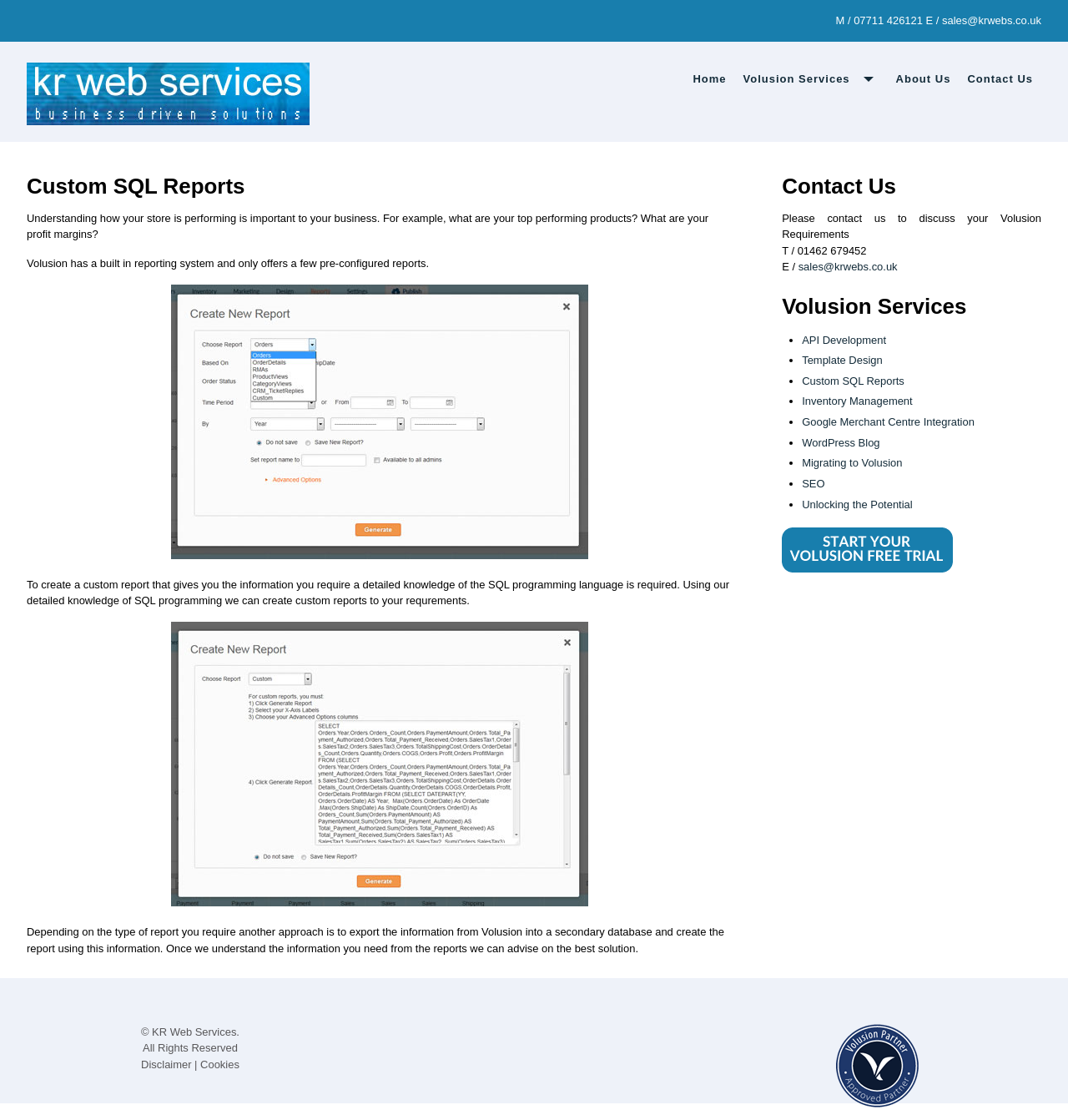What is the purpose of the image on the left?
Based on the image, please offer an in-depth response to the question.

I found the image on the left by looking at the top-left corner of the webpage. The image is a logo, and it says 'KR Web Services Logo' when I hover over it. This logo likely represents the company's brand.